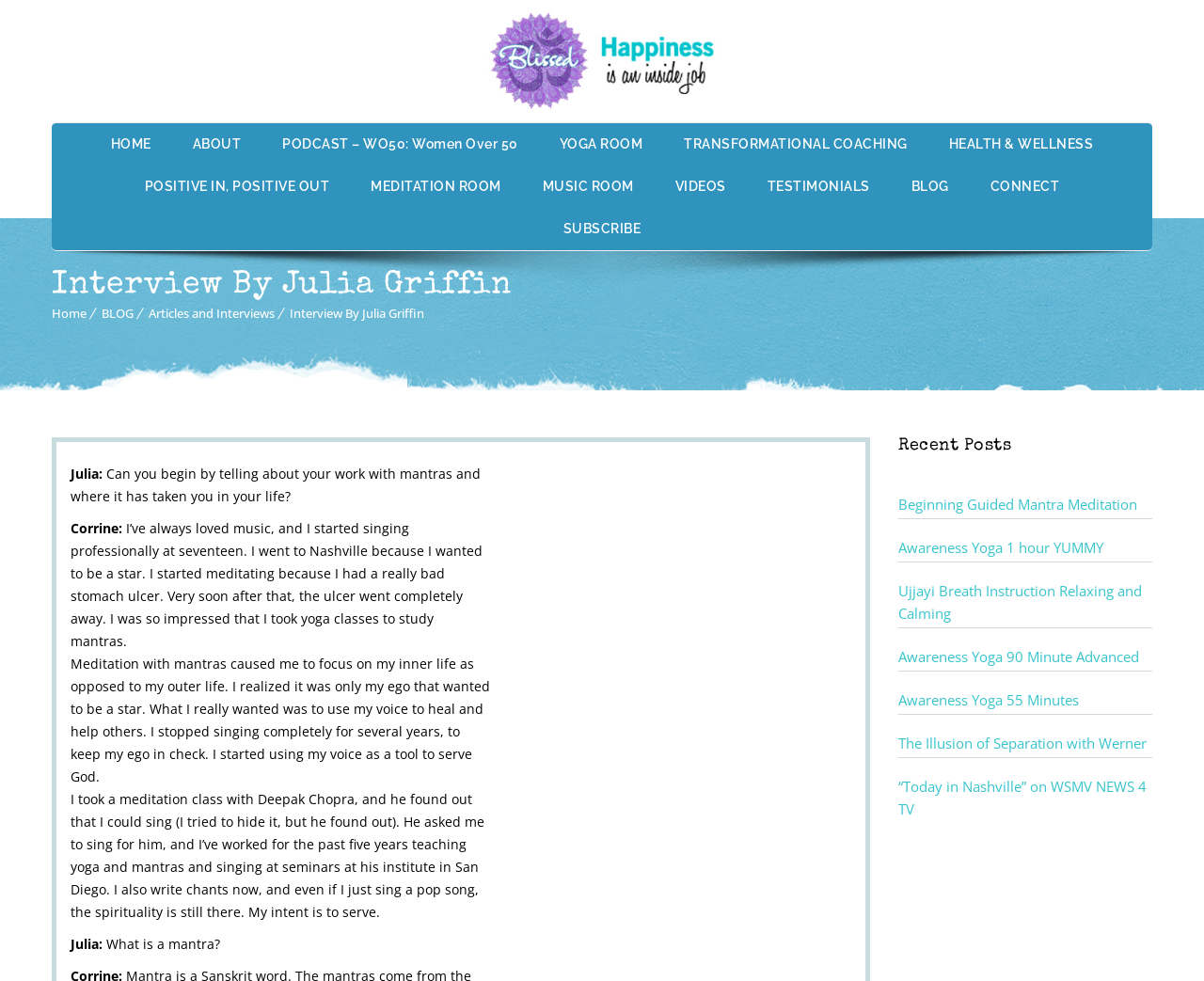Pinpoint the bounding box coordinates of the clickable element needed to complete the instruction: "Read the 'Interview By Julia Griffin' article". The coordinates should be provided as four float numbers between 0 and 1: [left, top, right, bottom].

[0.043, 0.275, 0.957, 0.308]